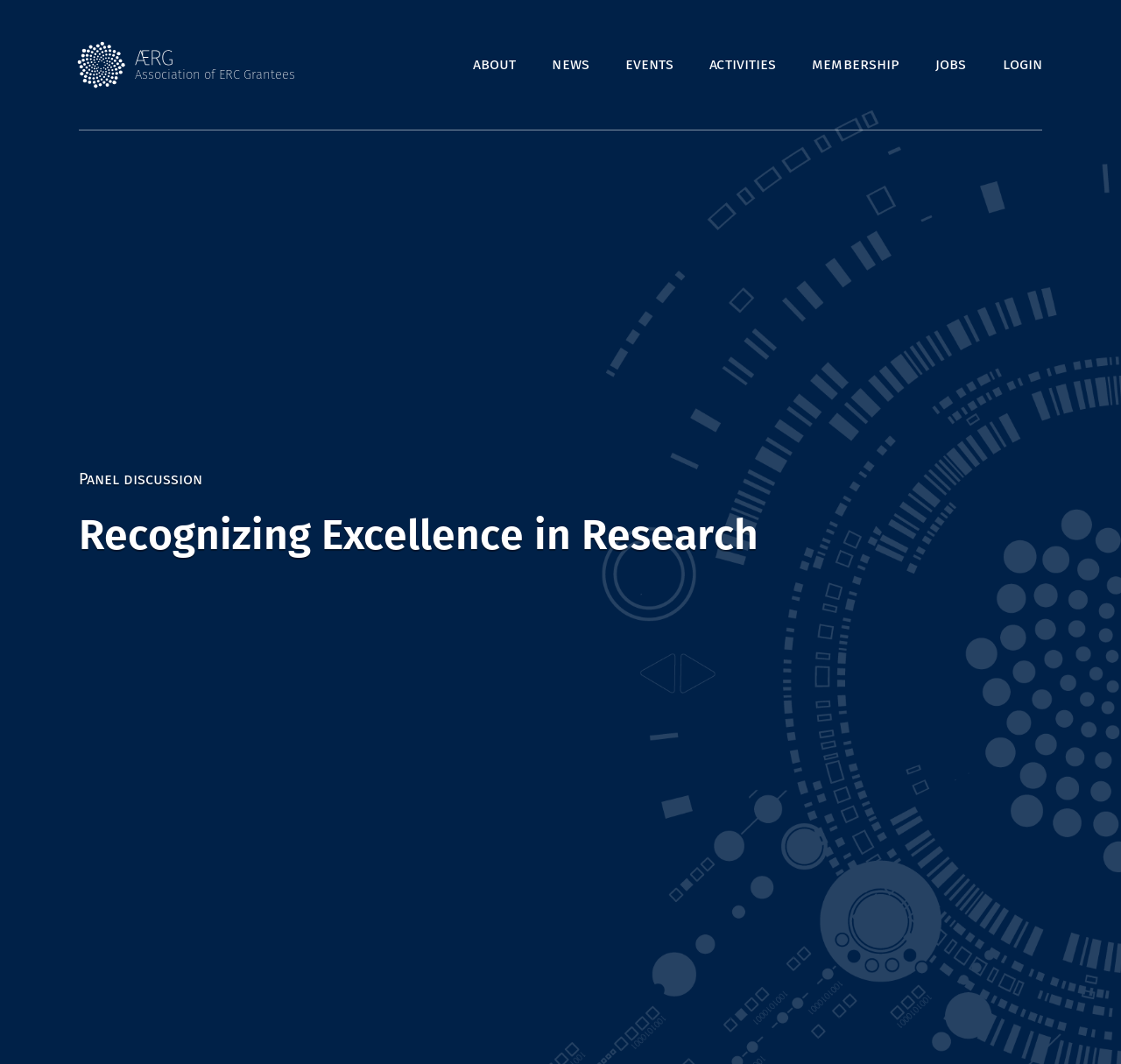Determine the bounding box coordinates of the element's region needed to click to follow the instruction: "view news". Provide these coordinates as four float numbers between 0 and 1, formatted as [left, top, right, bottom].

[0.485, 0.0, 0.533, 0.121]